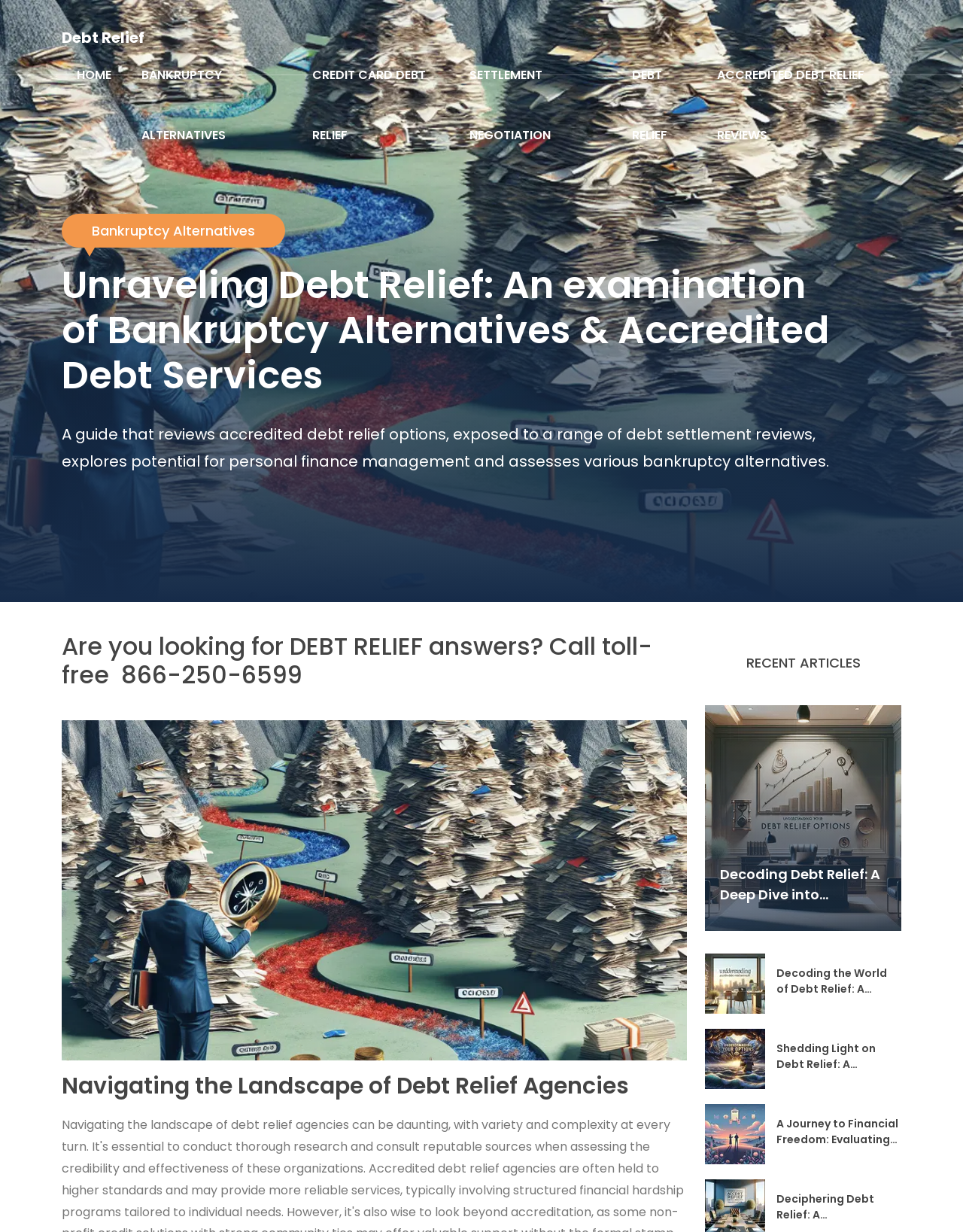Show the bounding box coordinates for the HTML element described as: "Home".

[0.064, 0.037, 0.131, 0.086]